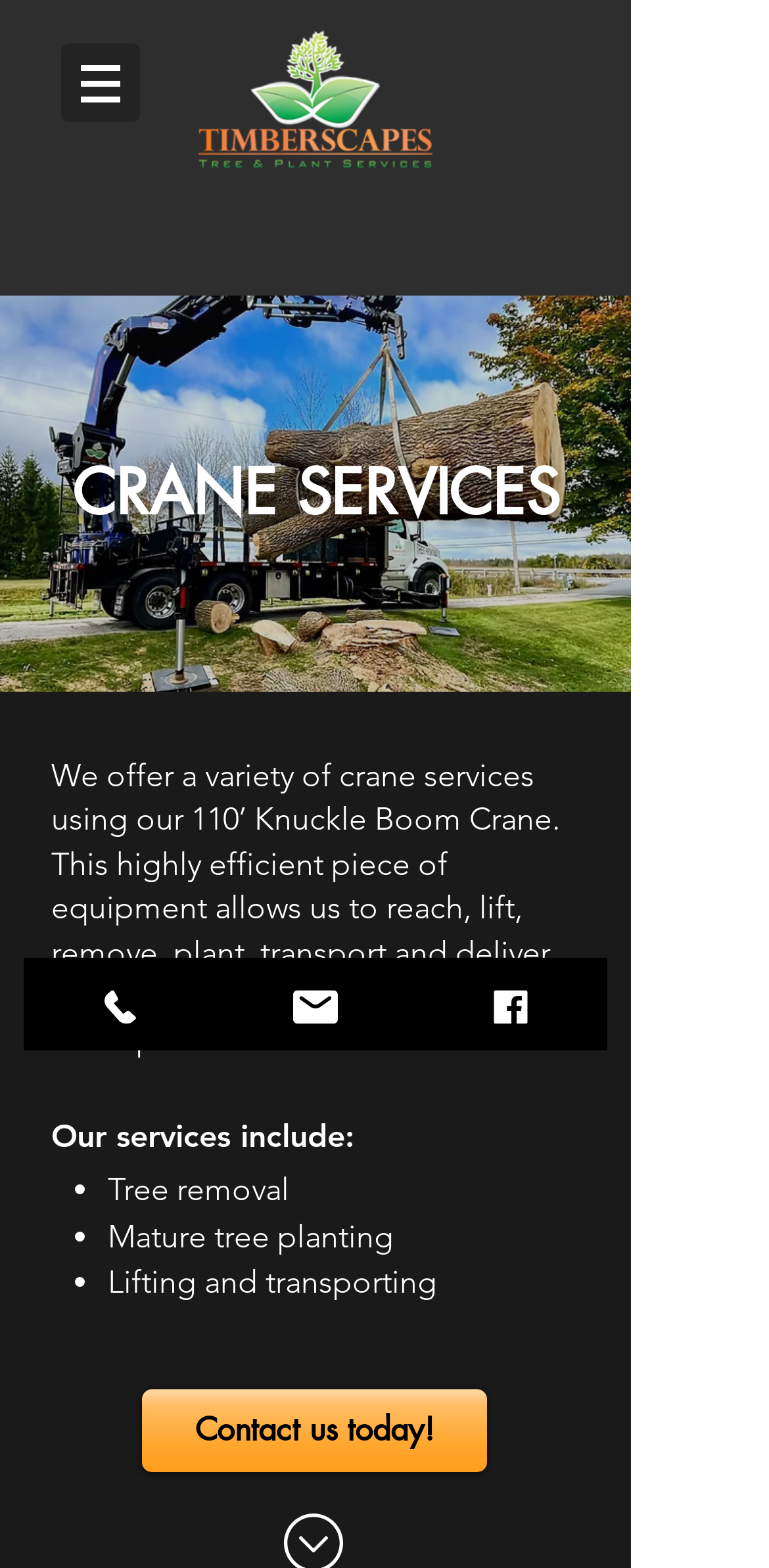Locate the bounding box of the UI element described in the following text: "Mature tree planting".

[0.141, 0.777, 0.523, 0.801]